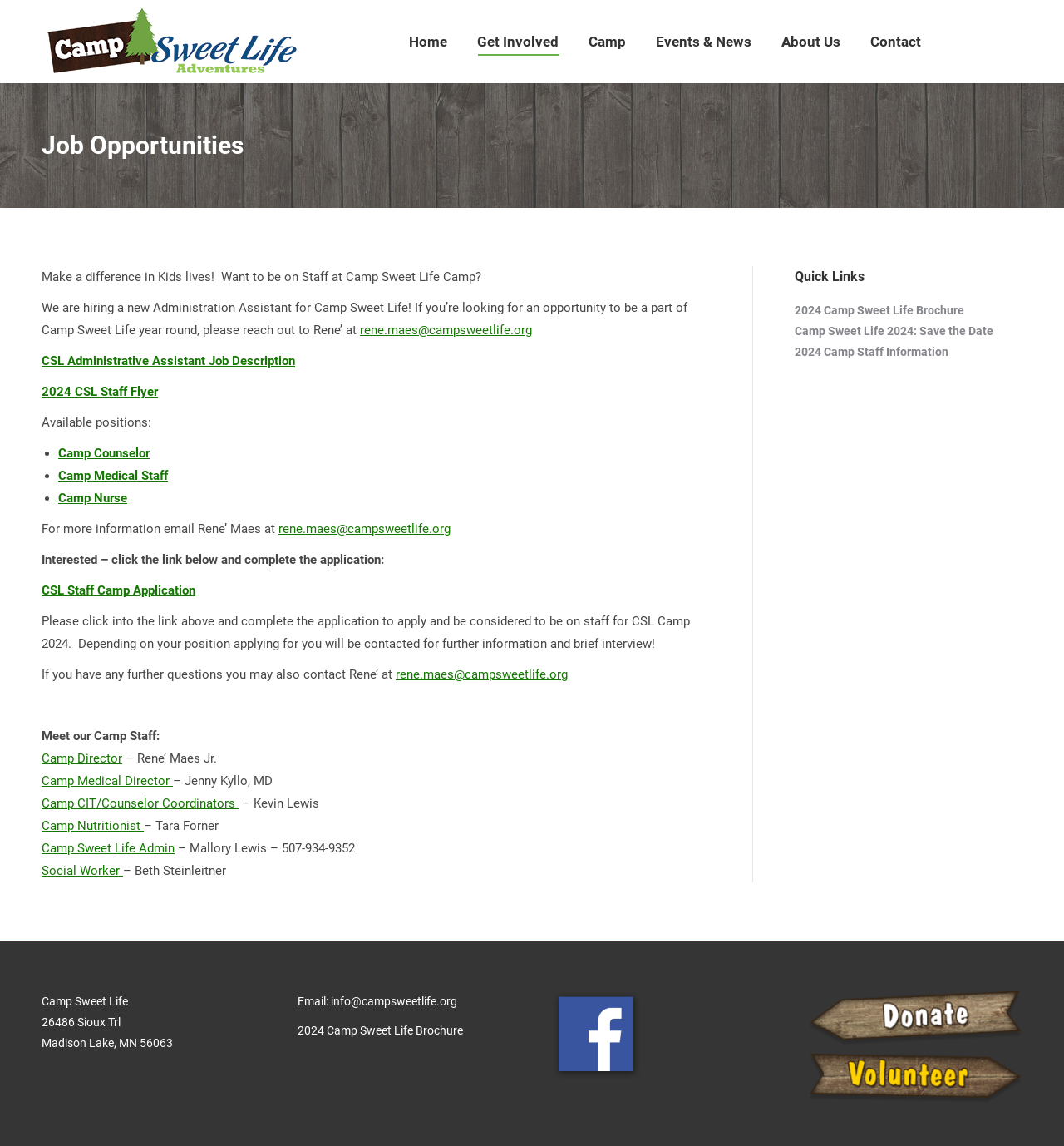Please find the bounding box coordinates of the element that must be clicked to perform the given instruction: "Apply for the 'Camp Counselor' position". The coordinates should be four float numbers from 0 to 1, i.e., [left, top, right, bottom].

[0.055, 0.389, 0.141, 0.402]